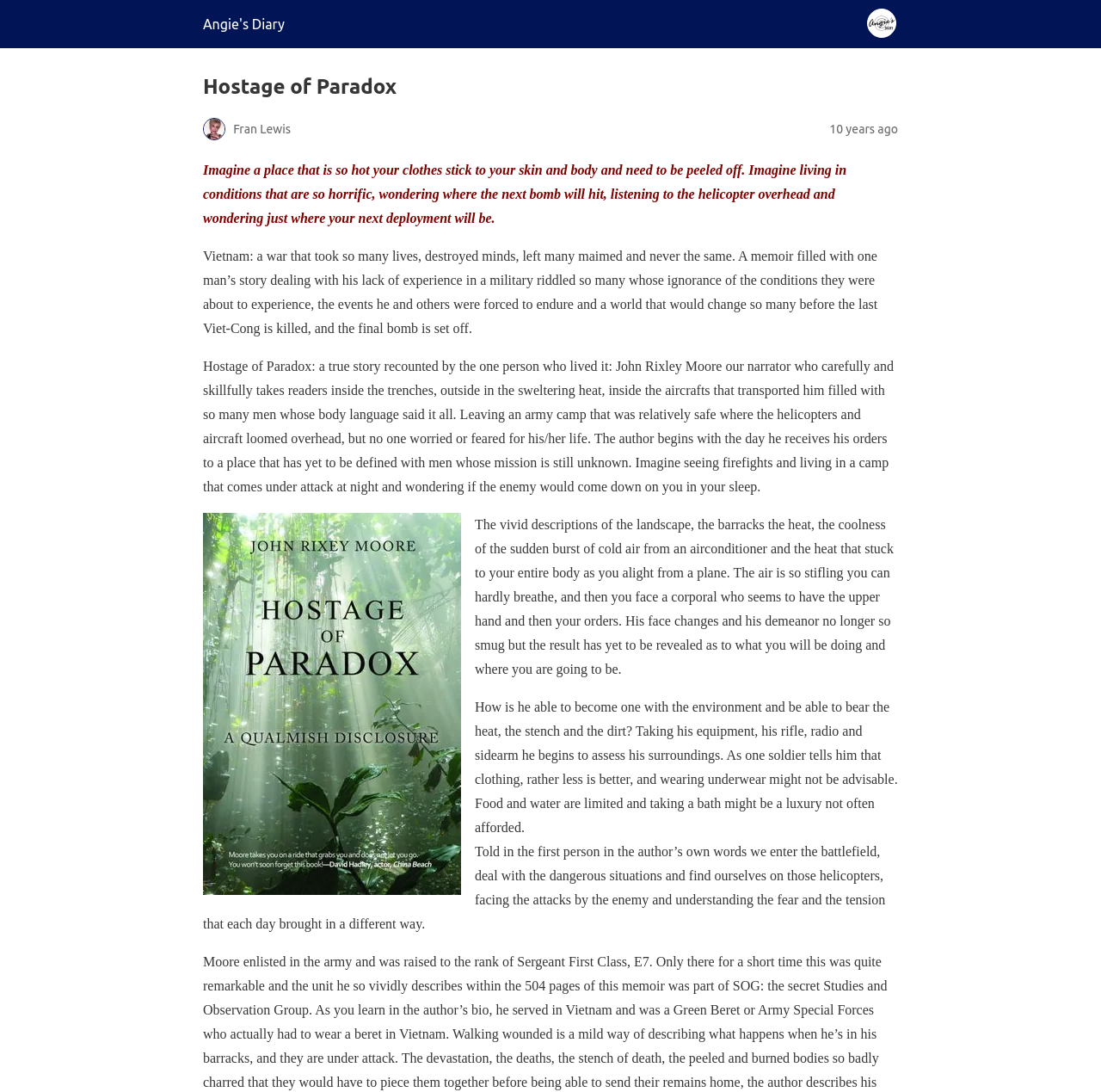Please identify the primary heading of the webpage and give its text content.

Hostage of Paradox